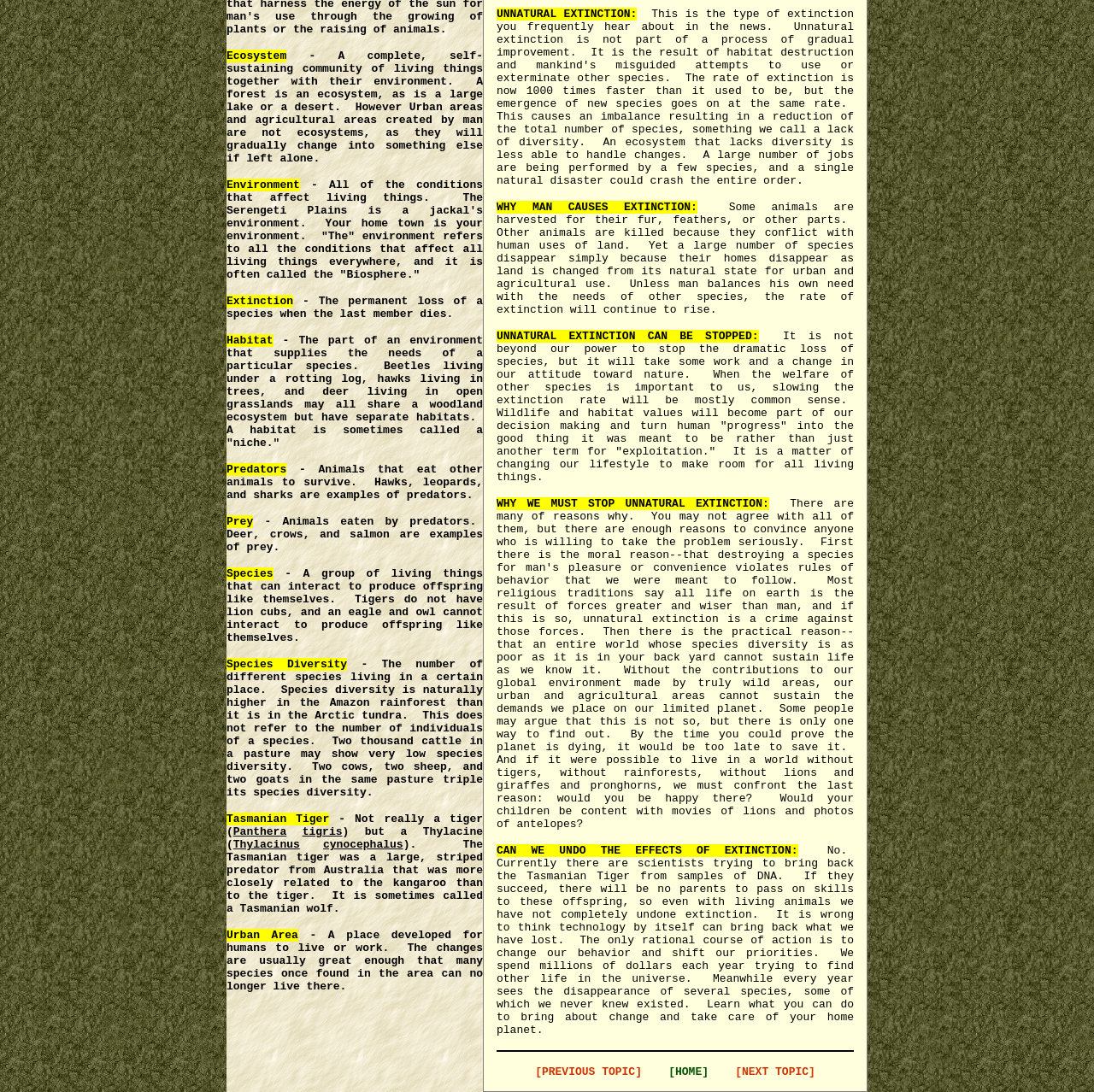Based on the element description: "[NEXT TOPIC]", identify the bounding box coordinates for this UI element. The coordinates must be four float numbers between 0 and 1, listed as [left, top, right, bottom].

[0.672, 0.976, 0.745, 0.987]